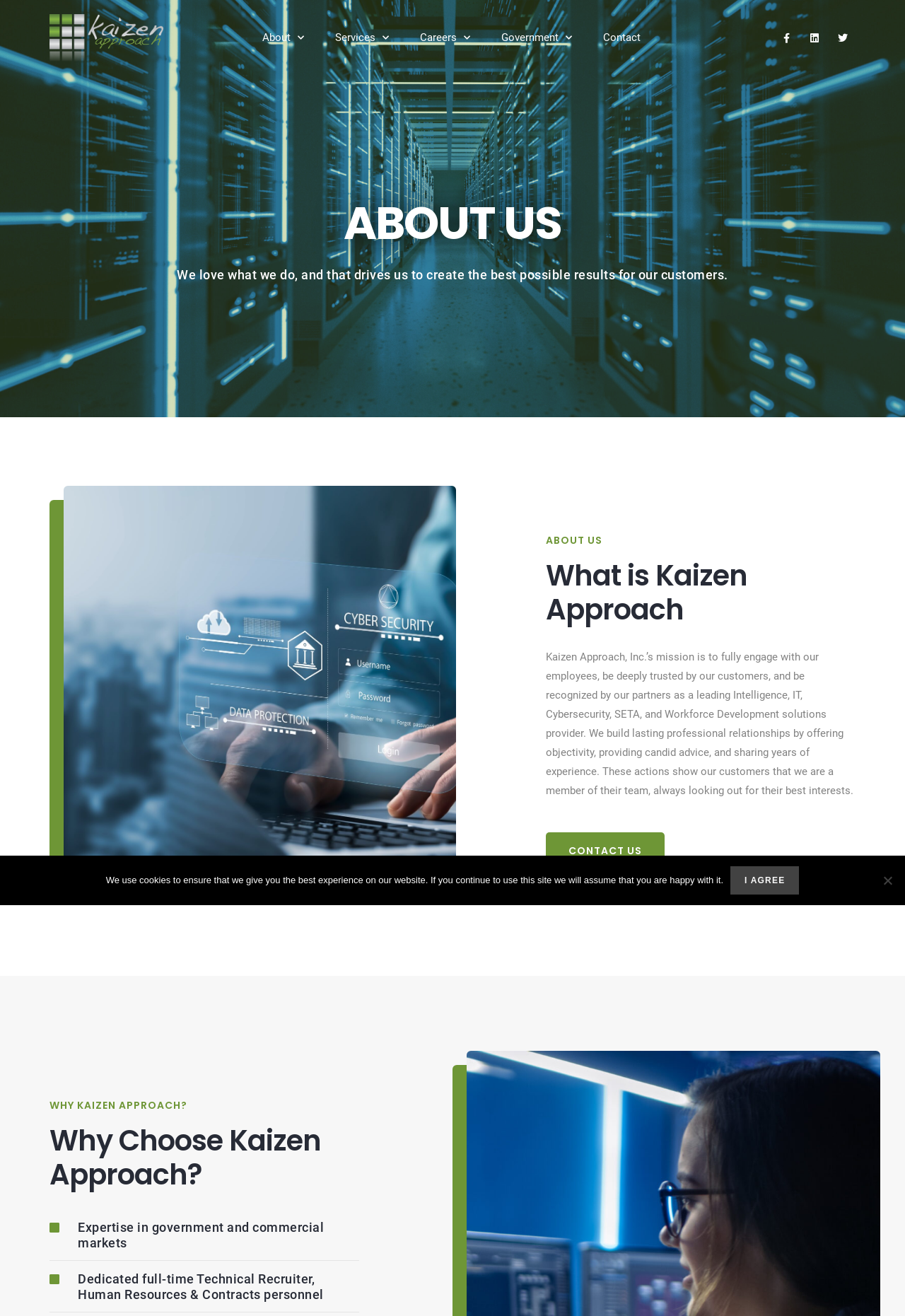Answer the question below in one word or phrase:
What is the purpose of the 'CONTACT US' link?

To contact the company